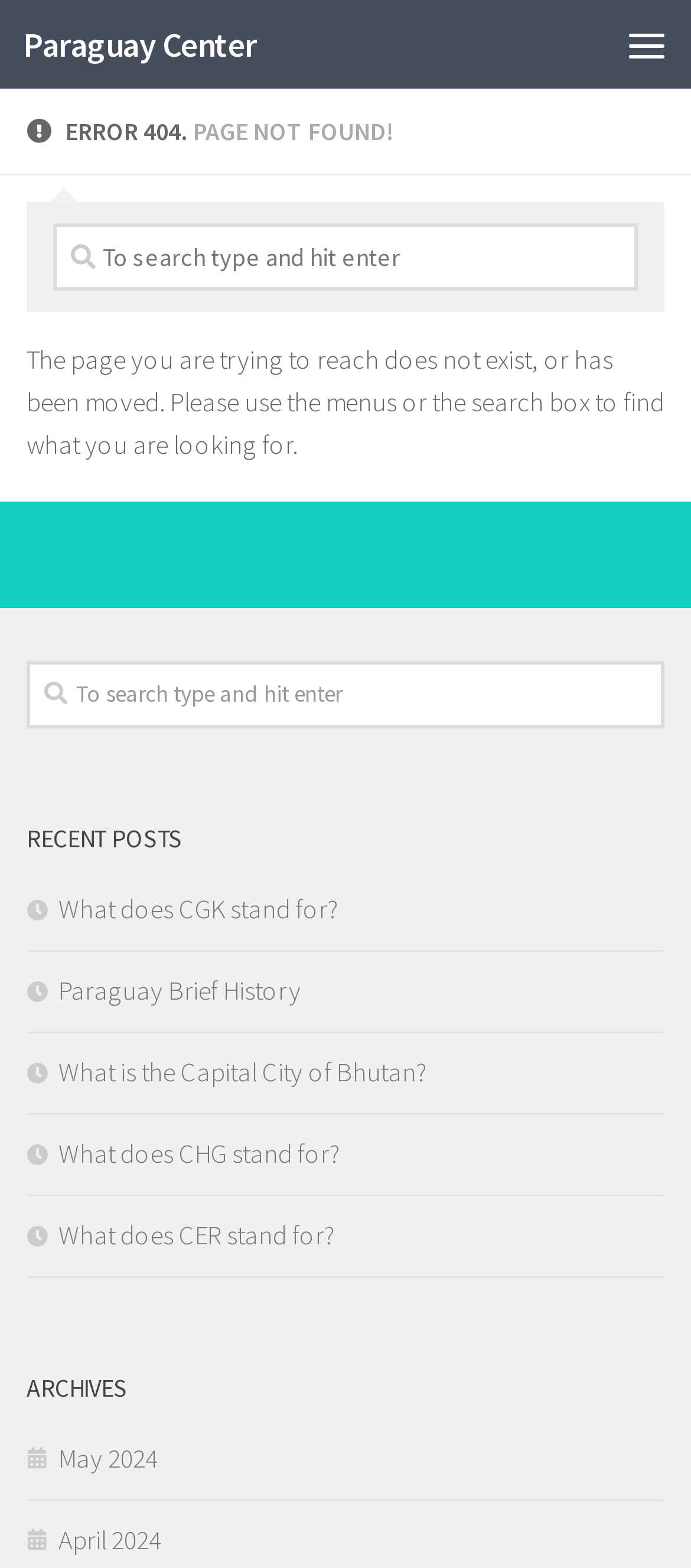Can you find the bounding box coordinates of the area I should click to execute the following instruction: "search in the search box below"?

[0.038, 0.422, 0.962, 0.465]